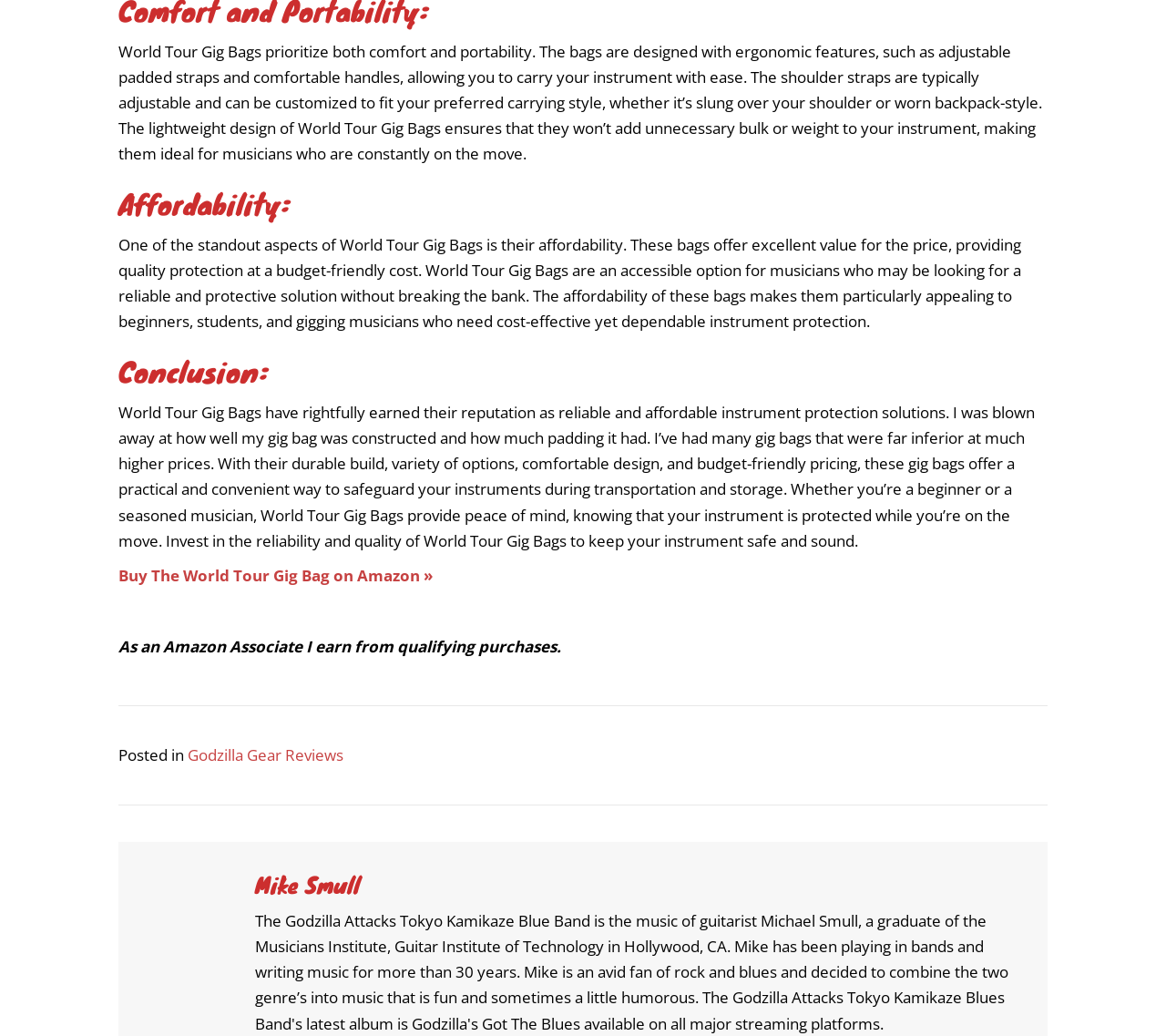What is the purpose of World Tour Gig Bags?
Look at the image and respond to the question as thoroughly as possible.

The webpage describes World Tour Gig Bags as a reliable and affordable instrument protection solution, designed to safeguard instruments during transportation and storage.